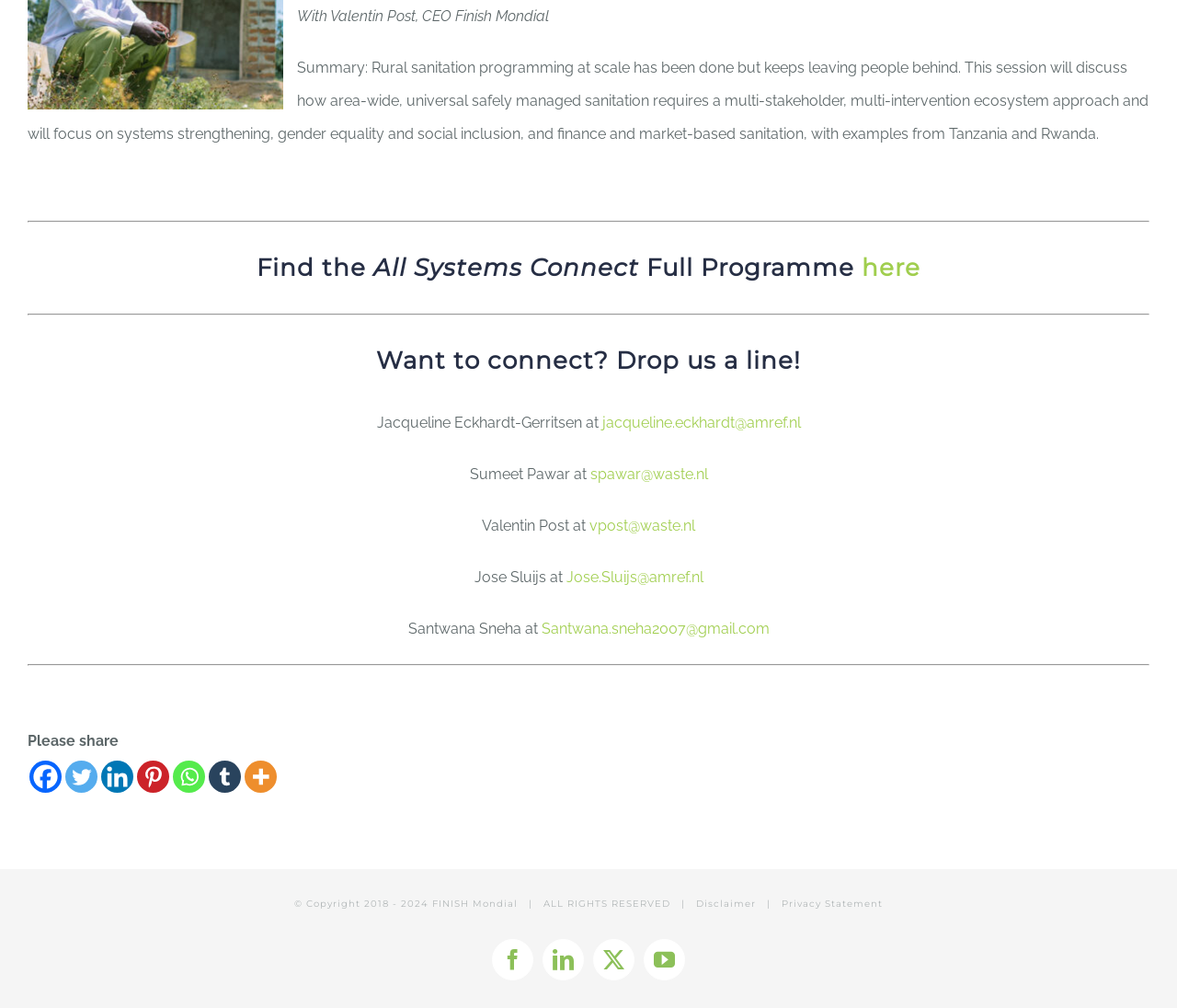Provide a brief response to the question below using a single word or phrase: 
What is the copyright year range of FINISH Mondial?

2018-2024